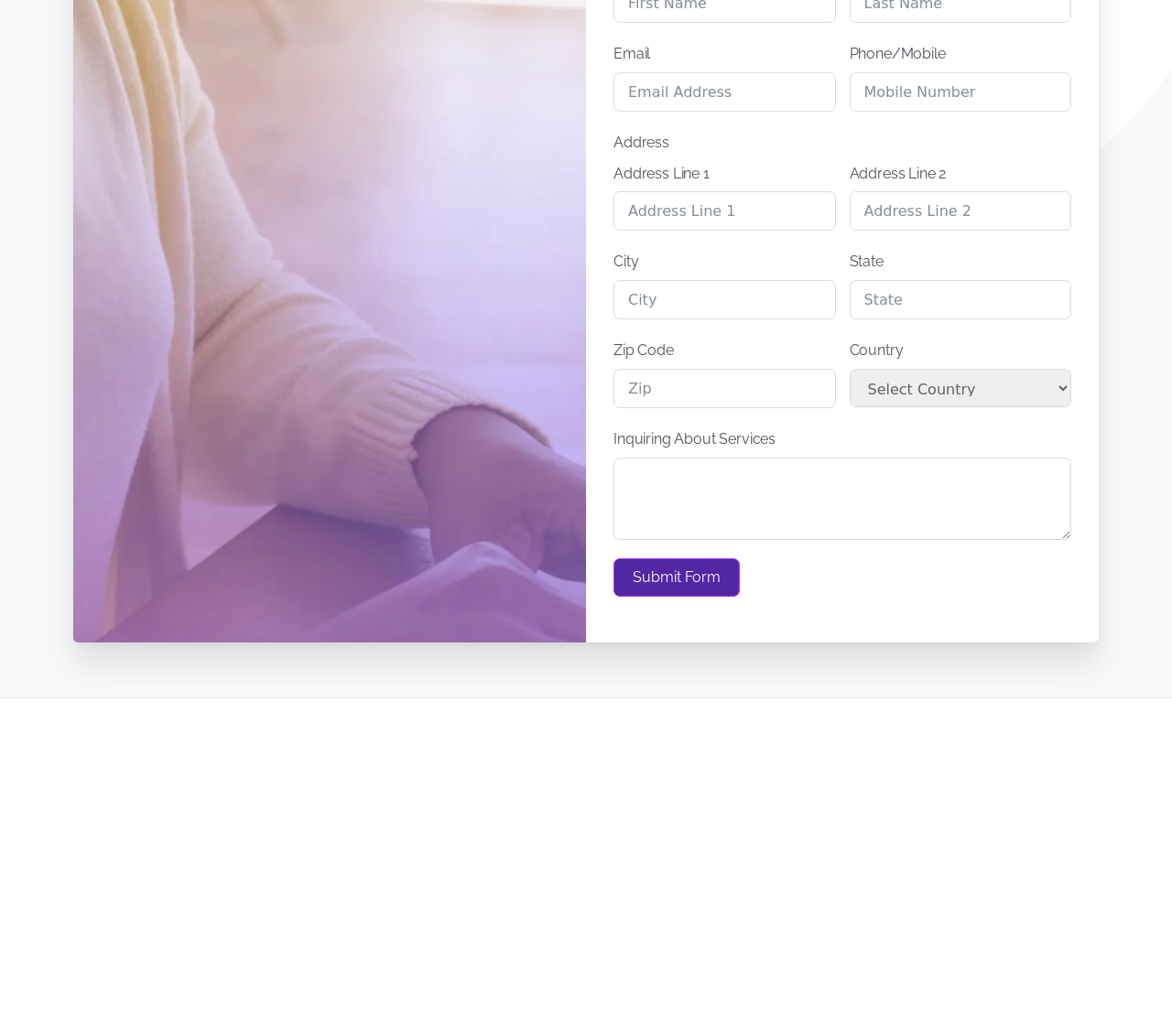Highlight the bounding box coordinates of the region I should click on to meet the following instruction: "Go to home page".

[0.359, 0.741, 0.473, 0.766]